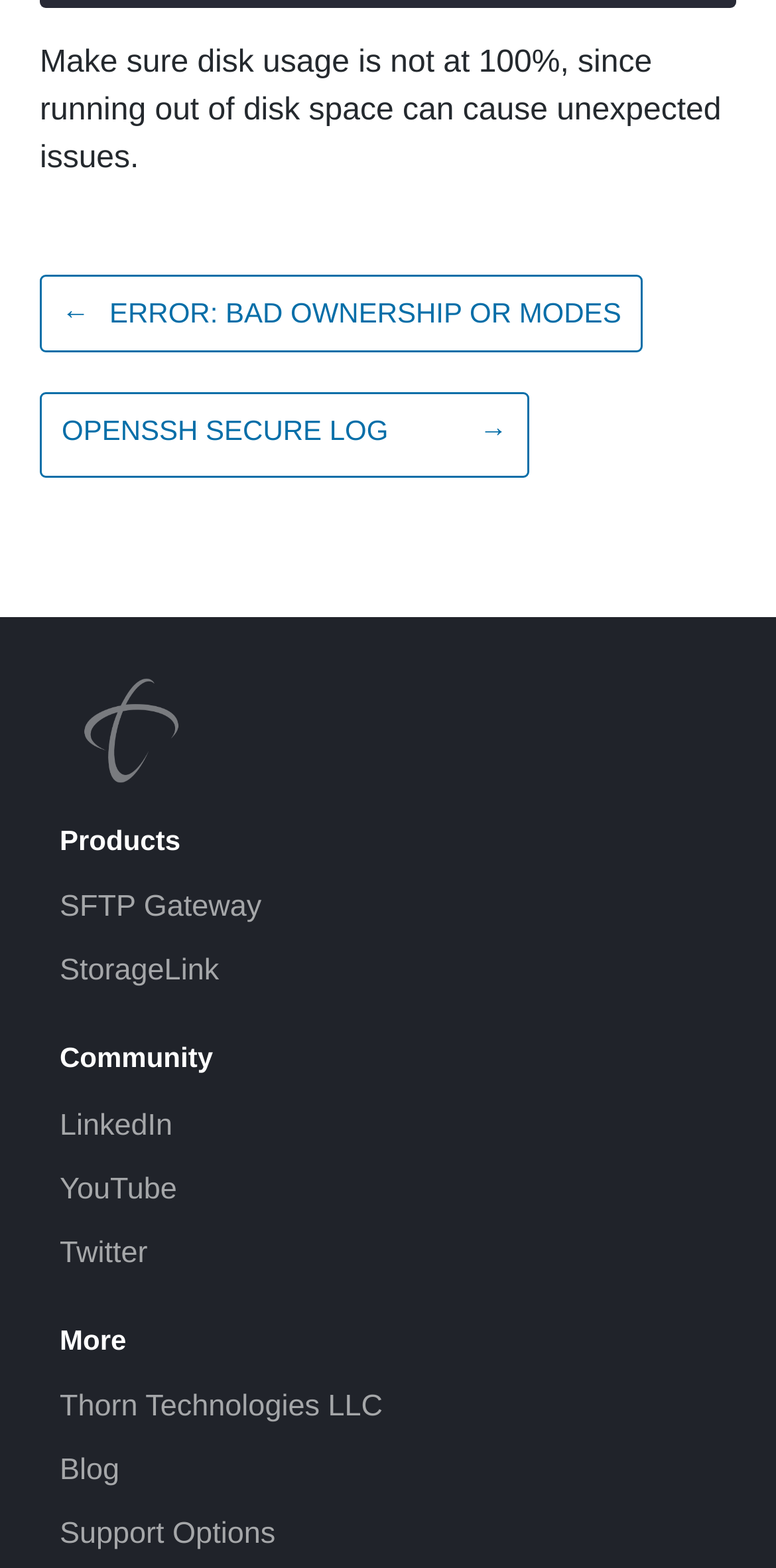What is the text of the static text element at the top of the page?
Using the image as a reference, give a one-word or short phrase answer.

Make sure disk usage is not at 100%, since running out of disk space can cause unexpected issues.